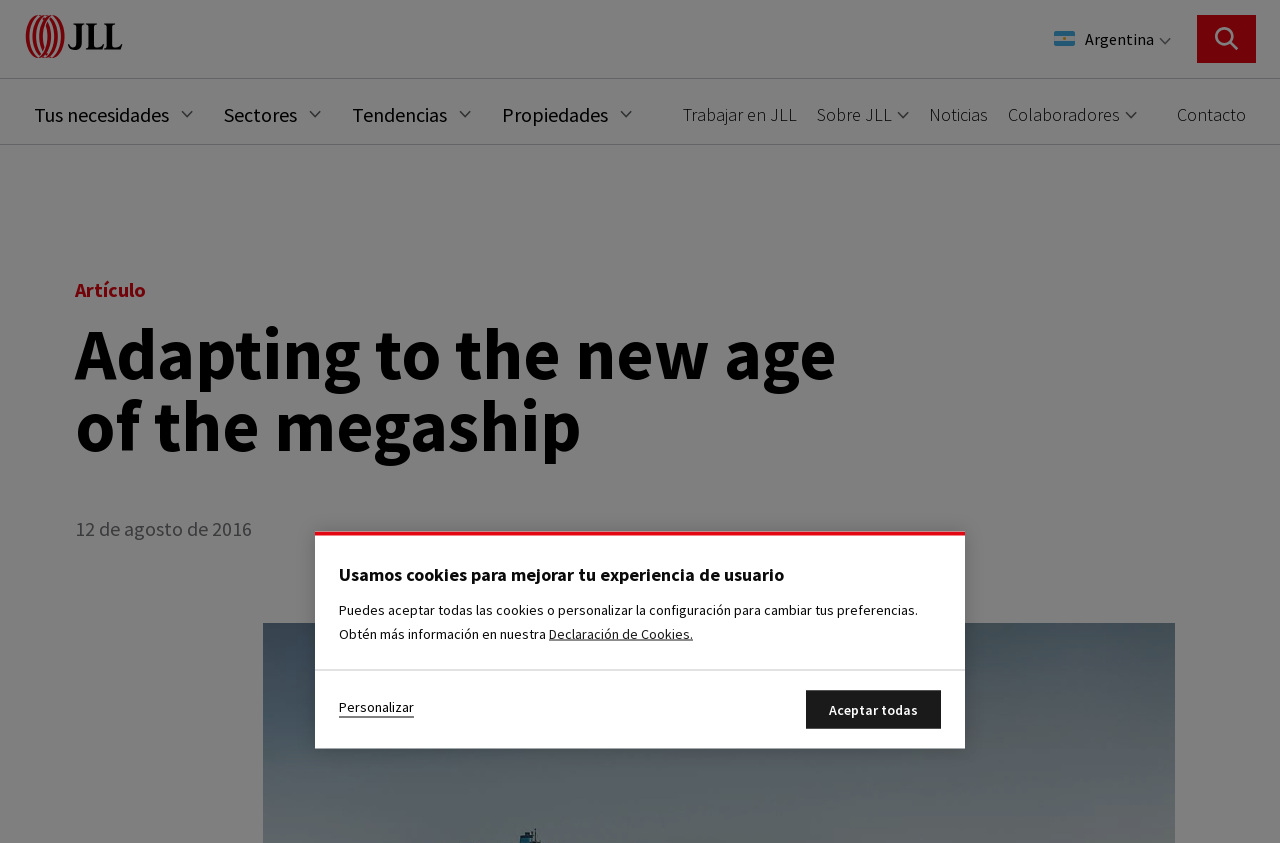Please answer the following question as detailed as possible based on the image: 
What is the topic of the article?

The topic of the article is 'Megaship', which is indicated by the heading 'Adapting to the new age of the megaship' located at the top of the webpage, with a bounding box of [0.059, 0.377, 0.677, 0.548].